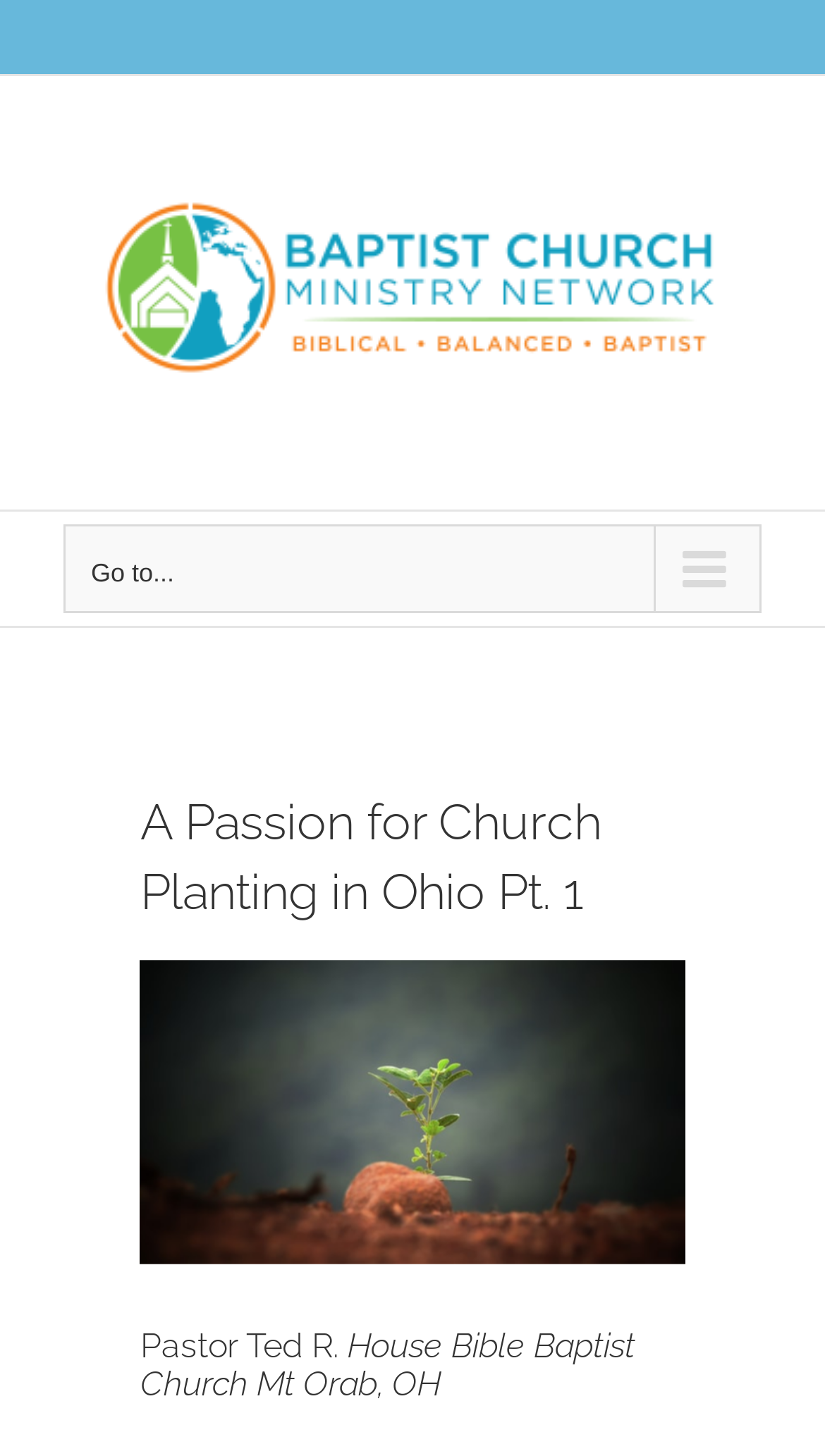Who is the author of the article?
We need a detailed and meticulous answer to the question.

The heading 'Pastor Ted R. House Bible Baptist Church Mt Orab, OH' implies that the author of the article is Pastor Ted R. House.